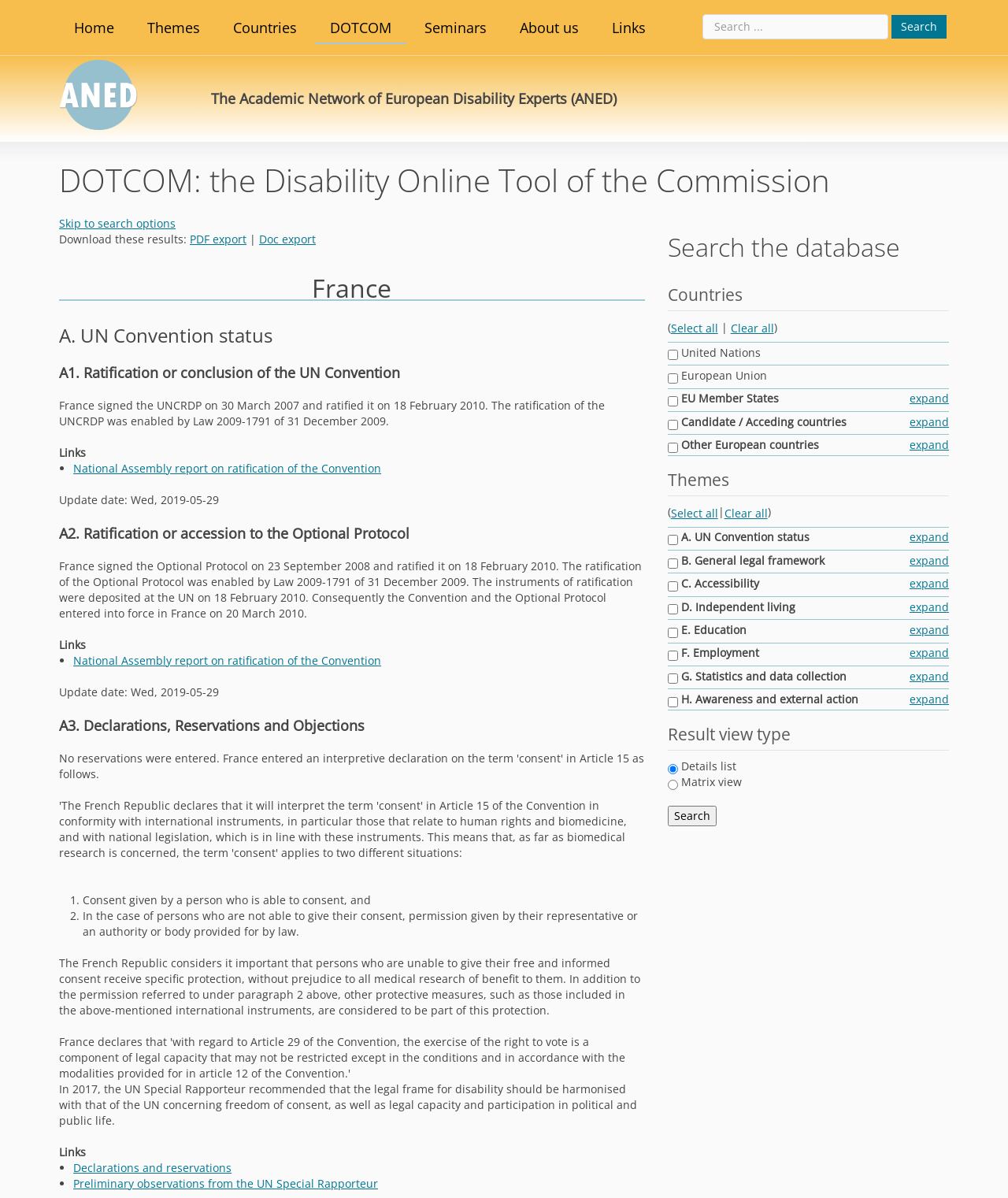Identify the bounding box coordinates of the element that should be clicked to fulfill this task: "Click on the Home link". The coordinates should be provided as four float numbers between 0 and 1, i.e., [left, top, right, bottom].

[0.059, 0.01, 0.128, 0.036]